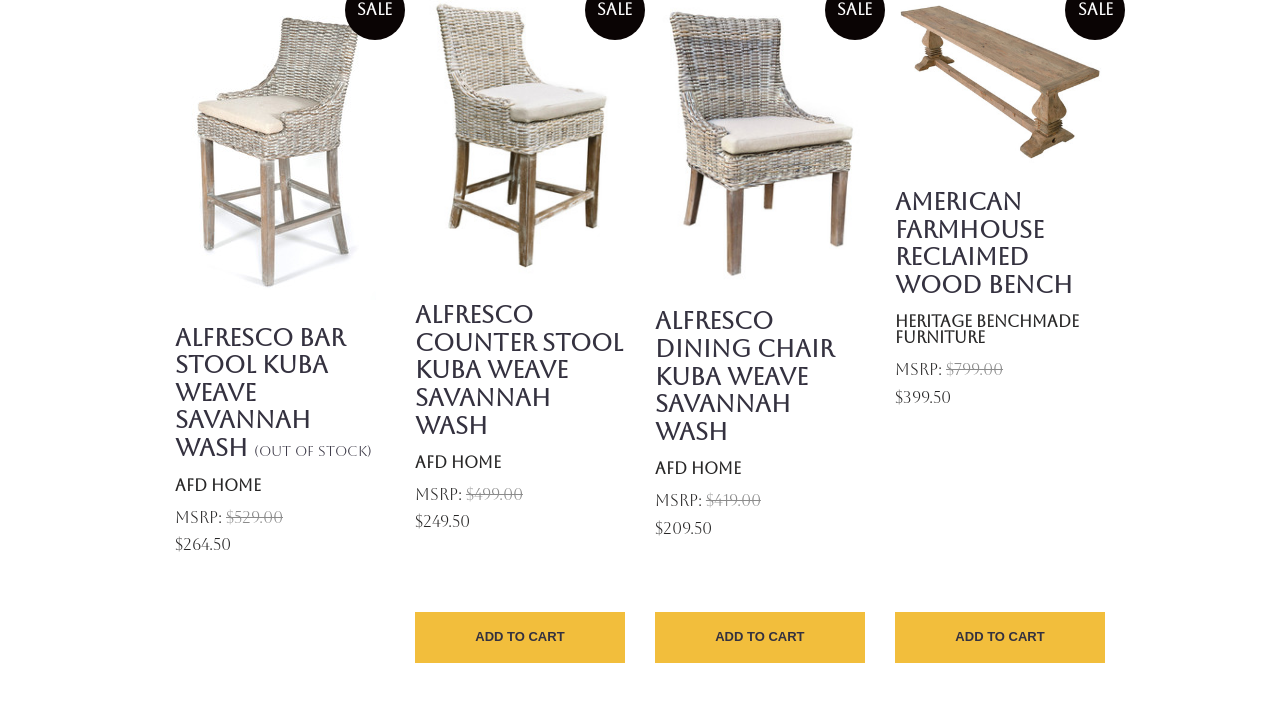Observe the image and answer the following question in detail: How many products have 'ADD TO CART' button?

I counted the number of 'ADD TO CART' buttons on the webpage, and there are four of them, each corresponding to a different product.